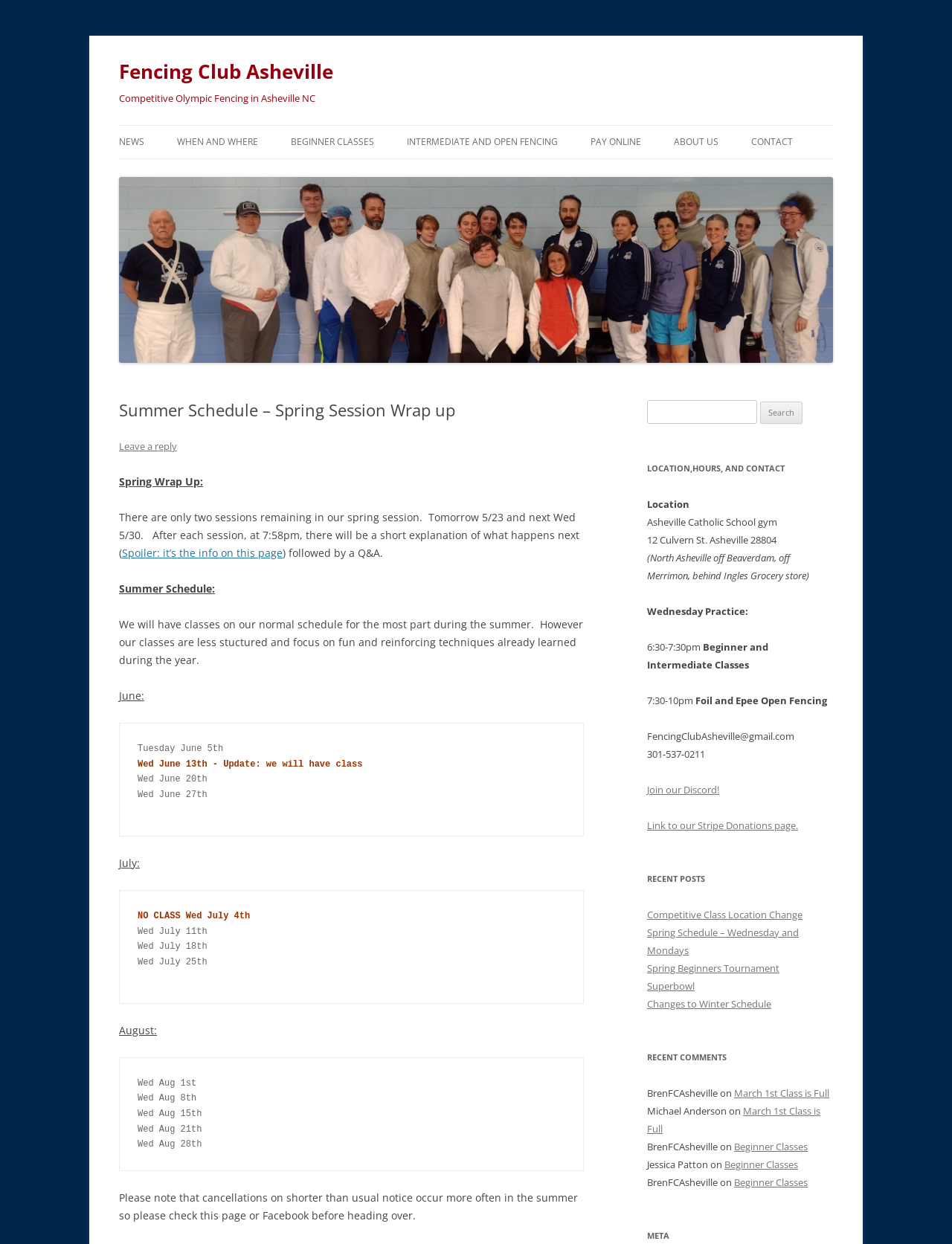Locate the bounding box coordinates of the element's region that should be clicked to carry out the following instruction: "Click on the NEWS link". The coordinates need to be four float numbers between 0 and 1, i.e., [left, top, right, bottom].

[0.125, 0.101, 0.152, 0.127]